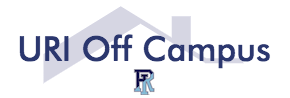Give an in-depth description of what is happening in the image.

The image showcases the logo for "URI Off Campus Housing," which prominently features the text "URI Off Campus" in a bold, dark blue font. The design includes a stylized house outline in a light hue, symbolizing off-campus living options available for students. The "URI" stands for the University of Rhode Island, indicating a focus on housing solutions that are close to the university campus. The lower part of the image incorporates the letters "R" in a slightly different style, reinforcing the connection to the university brand. This logo serves as a visual representation of the housing services offered, encouraging students to consider off-campus options while attending URI.